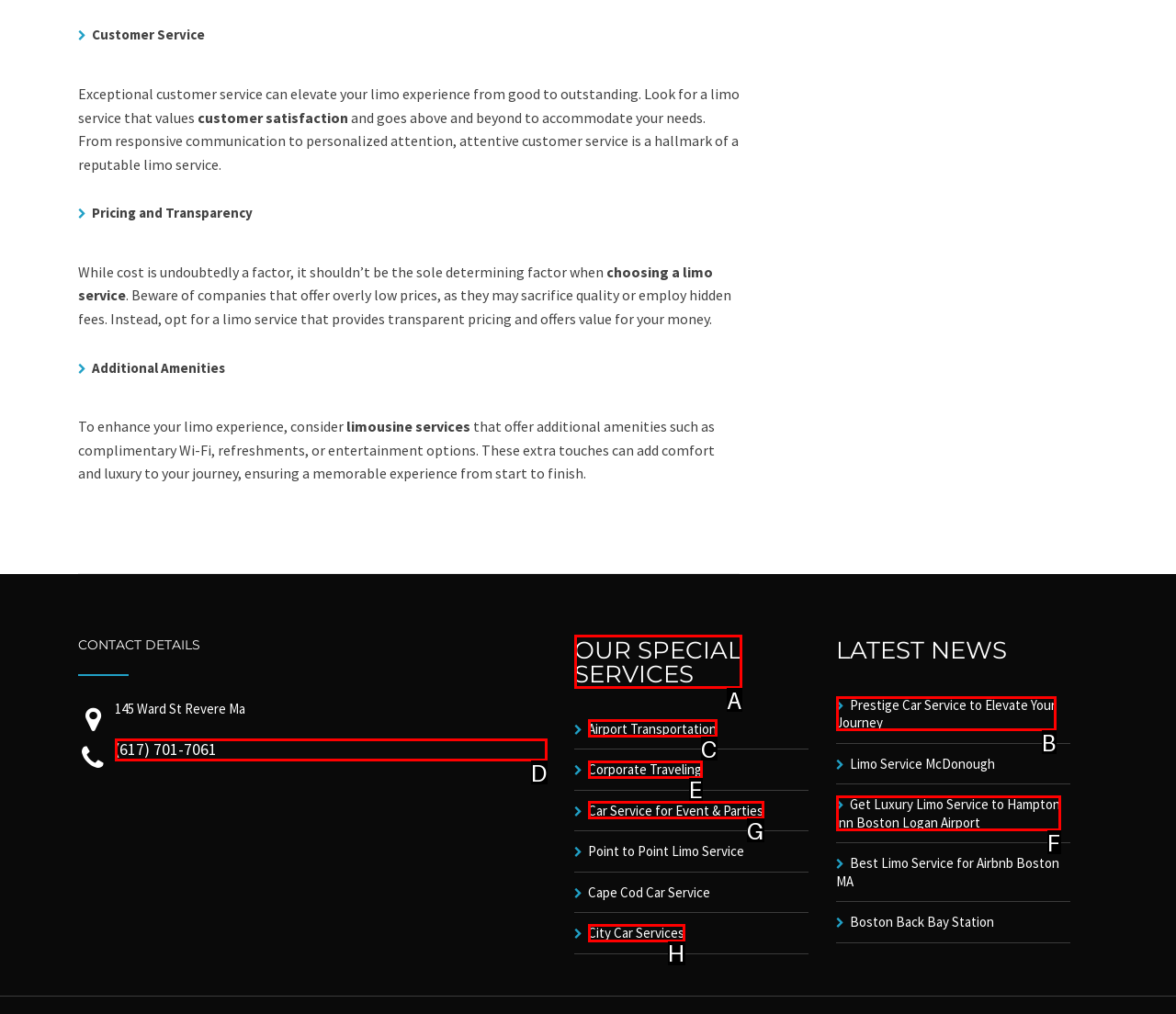Select the HTML element that needs to be clicked to carry out the task: Enter your name
Provide the letter of the correct option.

None